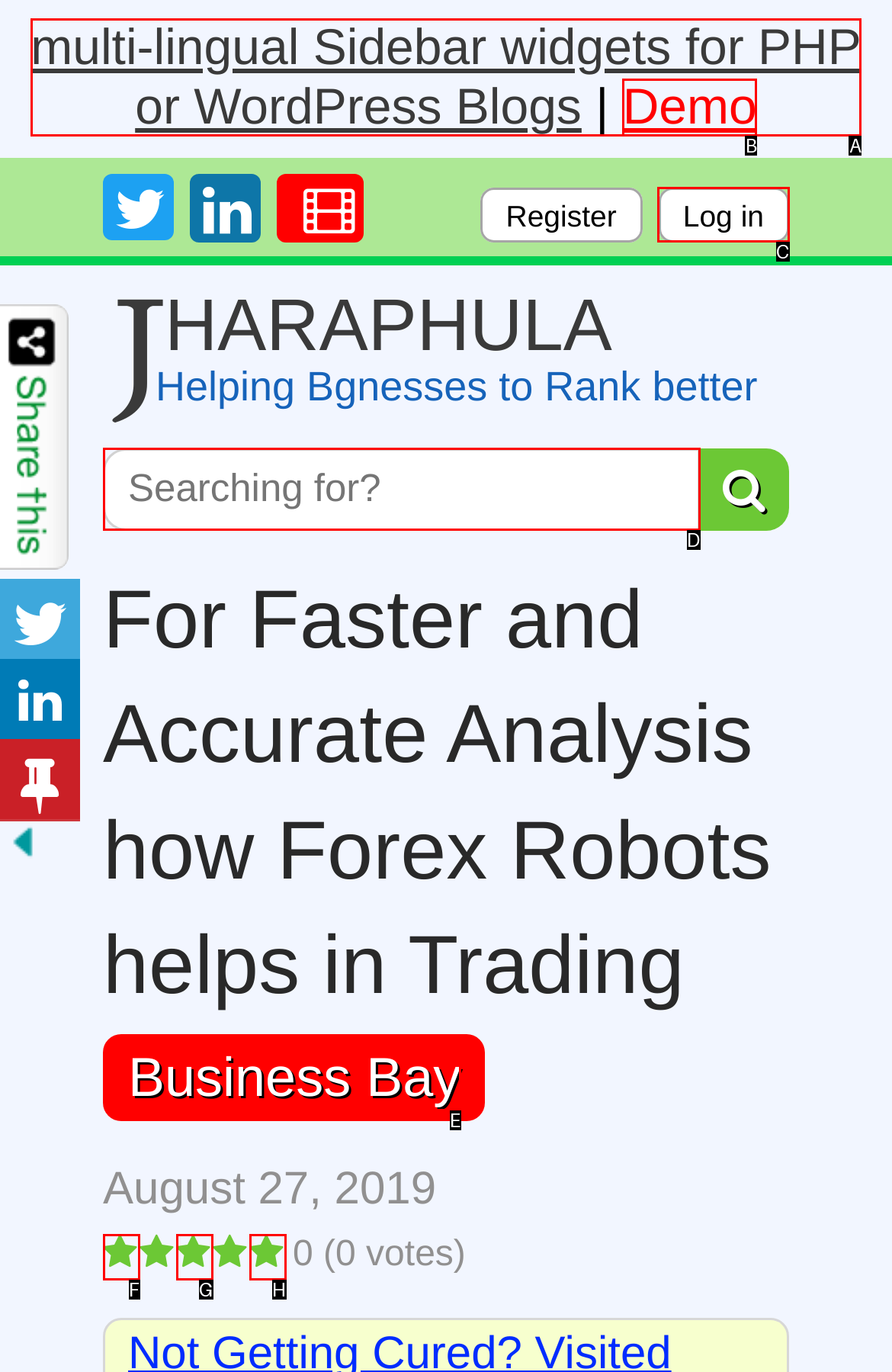What letter corresponds to the UI element described here: name="s" placeholder="Searching for?"
Reply with the letter from the options provided.

D